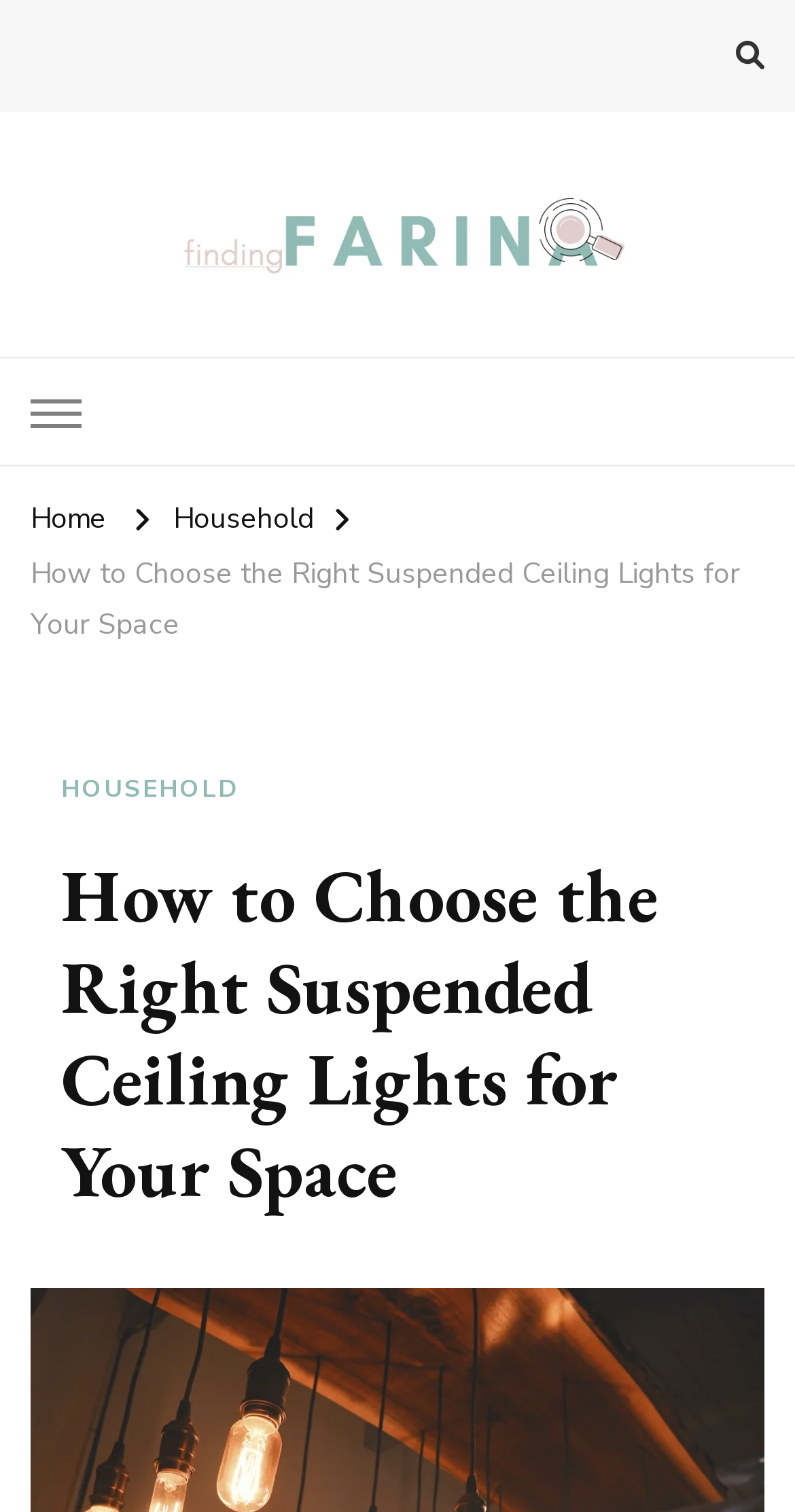Based on the provided description, "Home", find the bounding box of the corresponding UI element in the screenshot.

[0.038, 0.33, 0.133, 0.356]